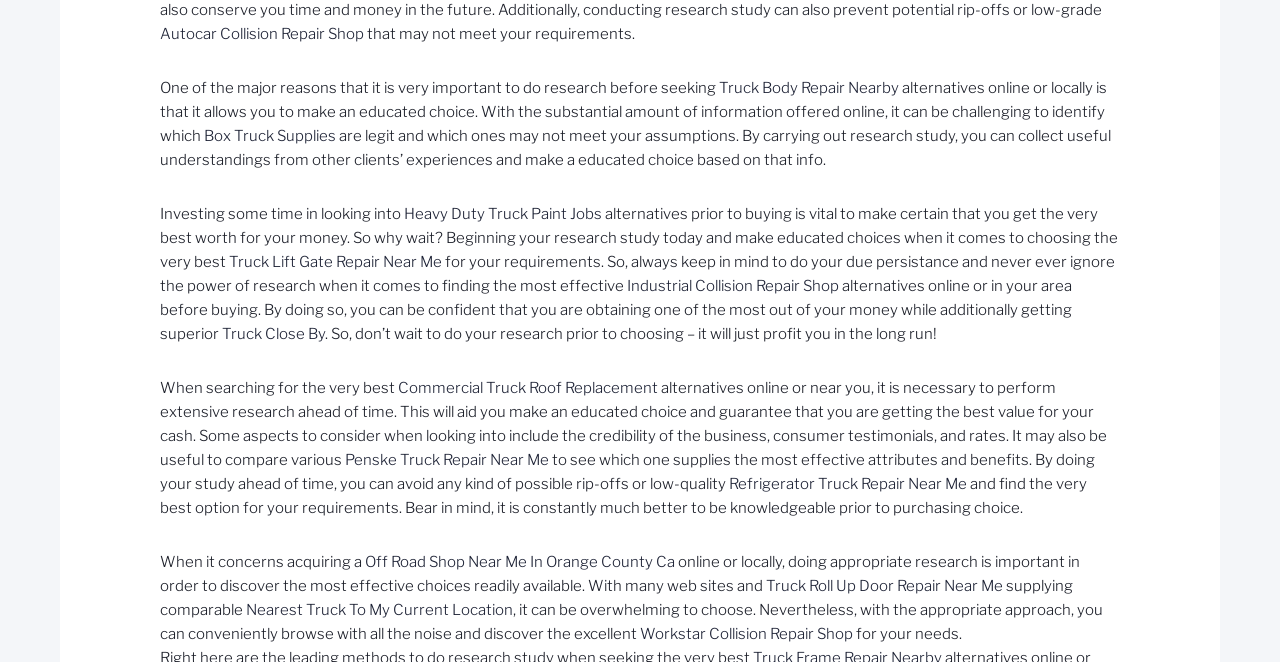Based on the element description, predict the bounding box coordinates (top-left x, top-left y, bottom-right x, bottom-right y) for the UI element in the screenshot: Refrigerator Truck Repair Near Me

[0.57, 0.717, 0.756, 0.744]